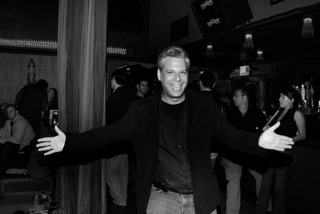Give an in-depth summary of the scene depicted in the image.

The image features Jonathan Platt, a prominent music supervisor known for his work on the "Saw" series and various other high-profile productions. In a stylish black suit and shirt, he stands center stage in a lively setting, arms wide open in a welcoming gesture, exuding charisma and confidence. The background shows an engaged crowd, hinting at a vibrant atmosphere, perhaps during an industry event or celebration. This moment captures Platt's dynamic presence in the music supervision field, showcasing his approachable and enthusiastic nature as he interacts with others in the industry.